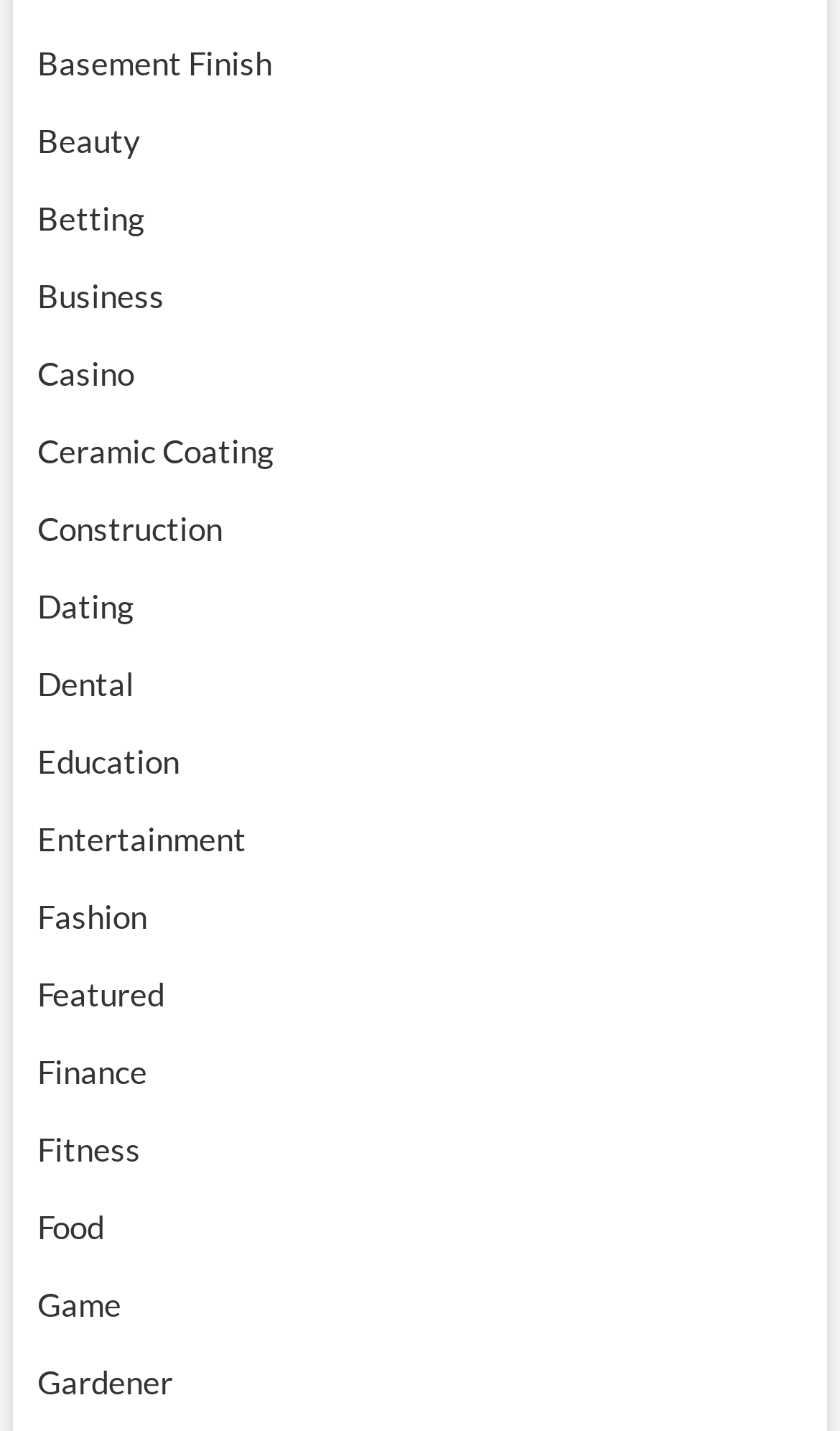Locate the bounding box coordinates of the area to click to fulfill this instruction: "Explore Beauty". The bounding box should be presented as four float numbers between 0 and 1, in the order [left, top, right, bottom].

[0.044, 0.084, 0.167, 0.111]